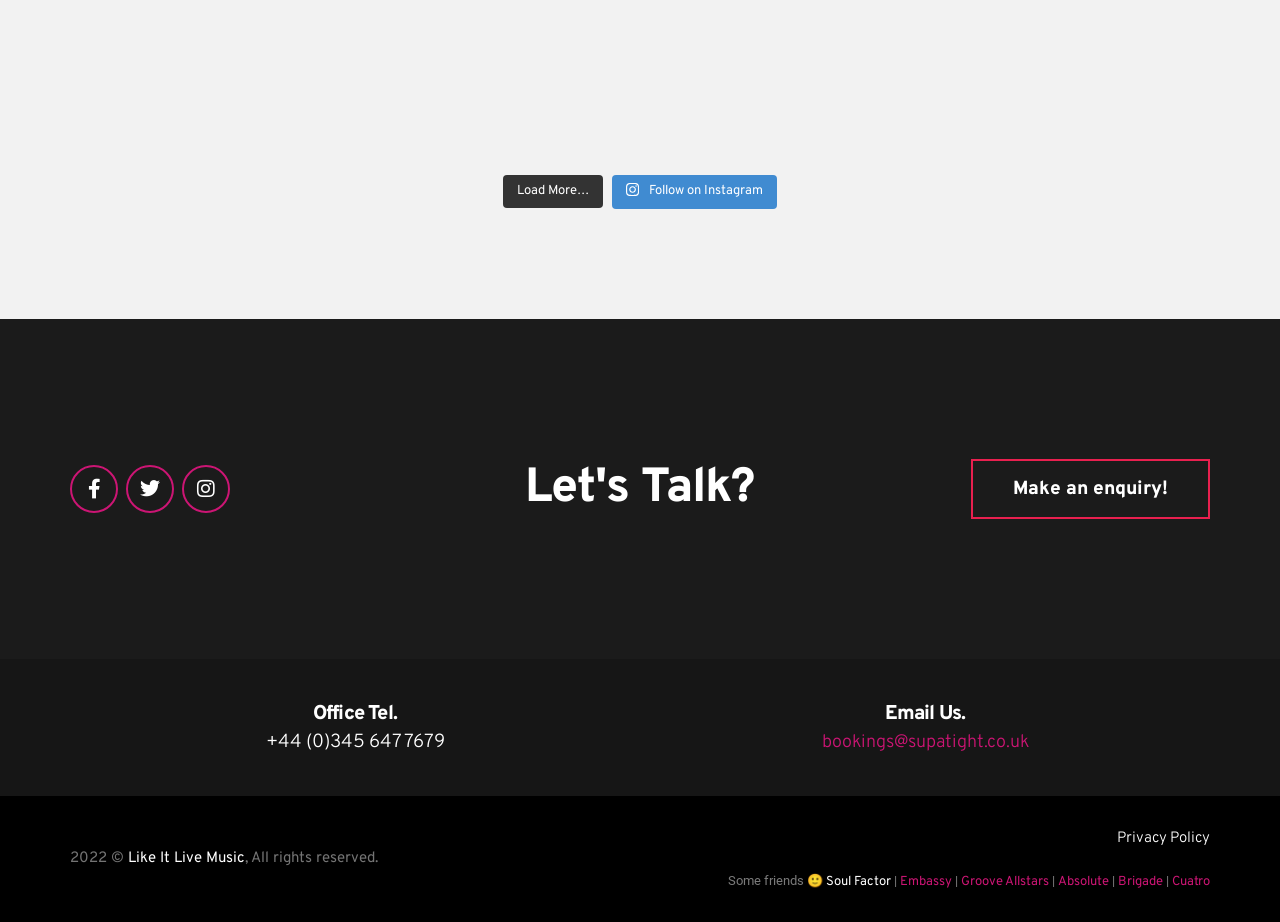Using the format (top-left x, top-left y, bottom-right x, bottom-right y), provide the bounding box coordinates for the described UI element. All values should be floating point numbers between 0 and 1: Soul Factor

[0.645, 0.947, 0.696, 0.965]